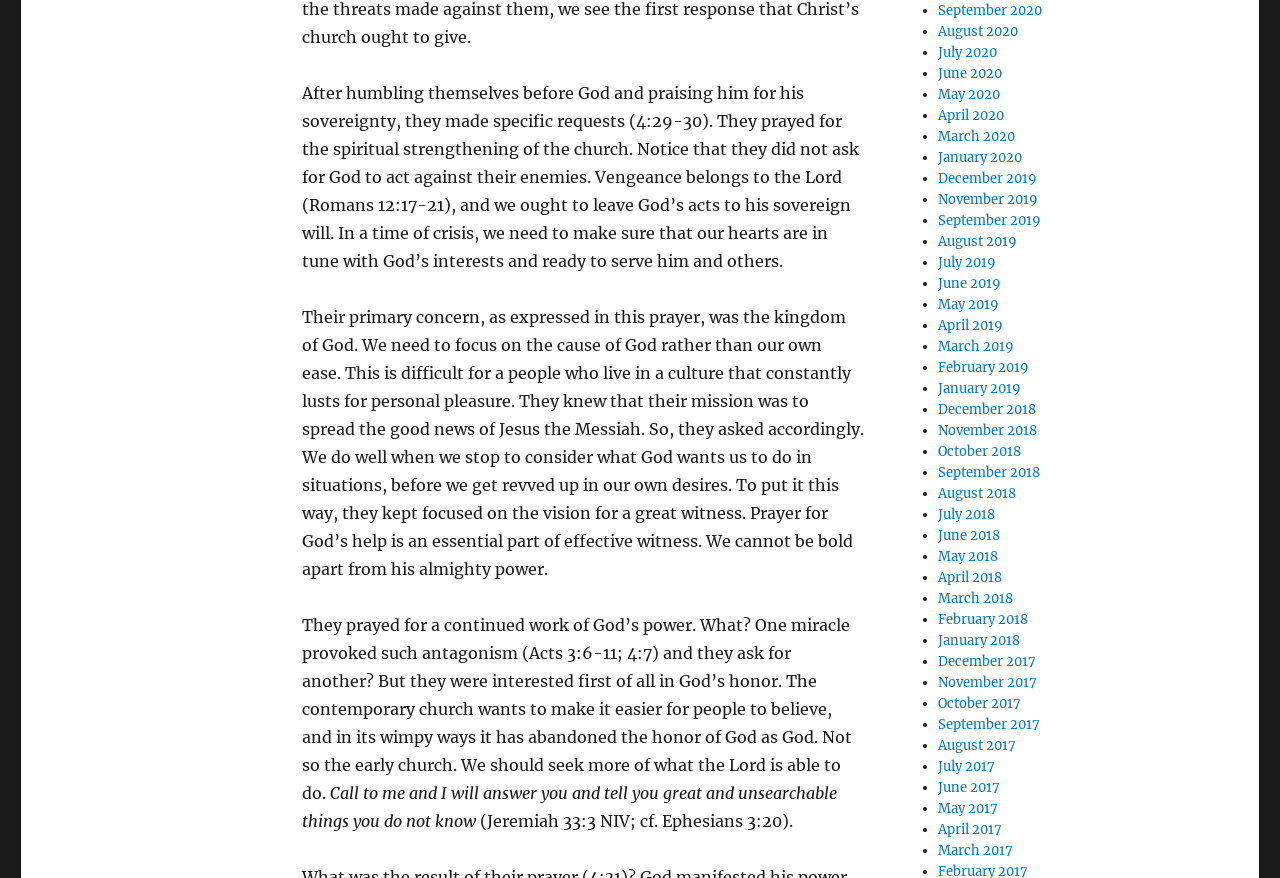Provide a one-word or one-phrase answer to the question:
What is the tone of the webpage?

Reflective and devotional